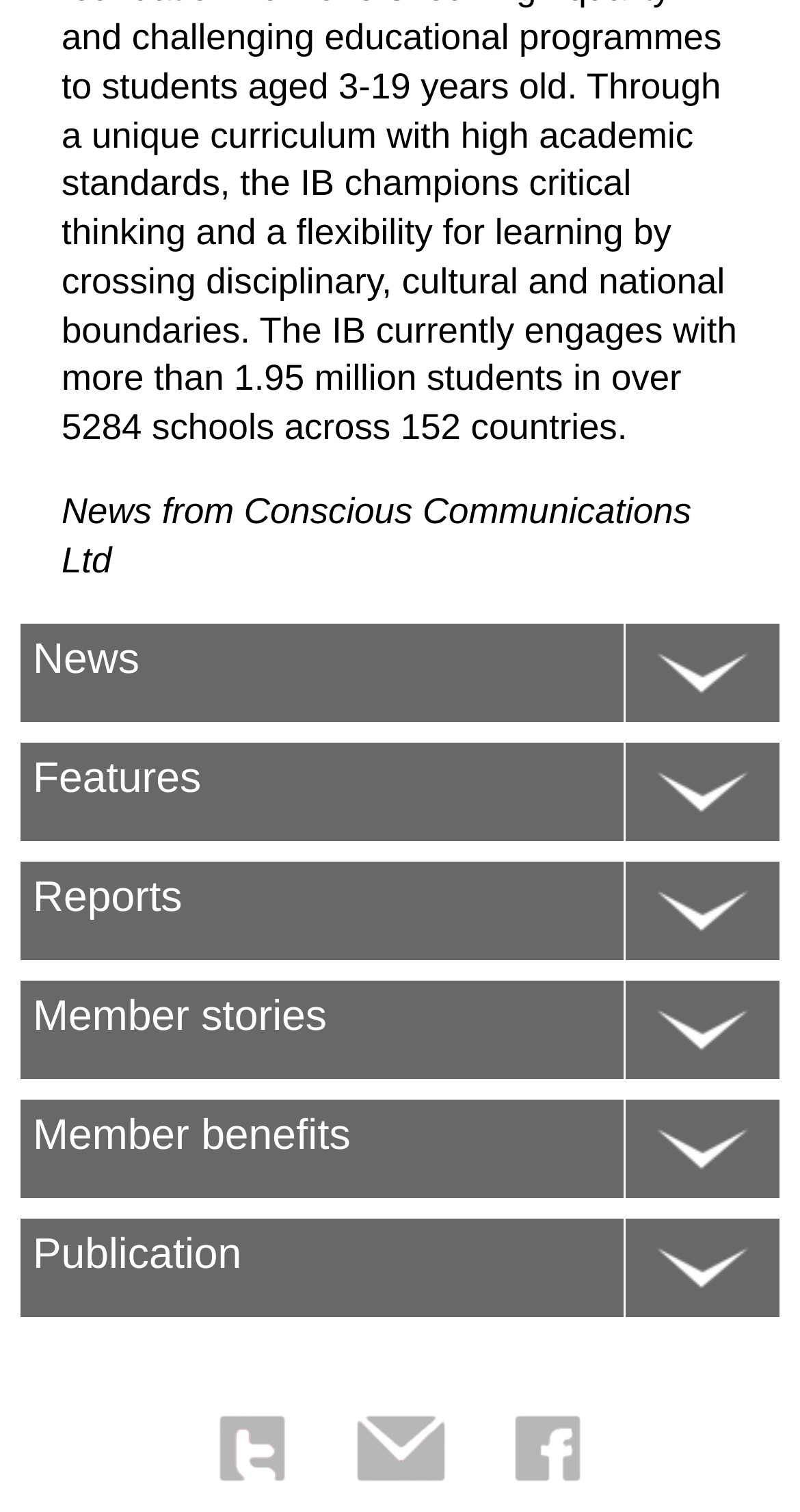Identify the bounding box coordinates for the UI element described as follows: alt="Share By Email". Use the format (top-left x, top-left y, bottom-right x, bottom-right y) and ensure all values are floating point numbers between 0 and 1.

[0.406, 0.975, 0.594, 0.998]